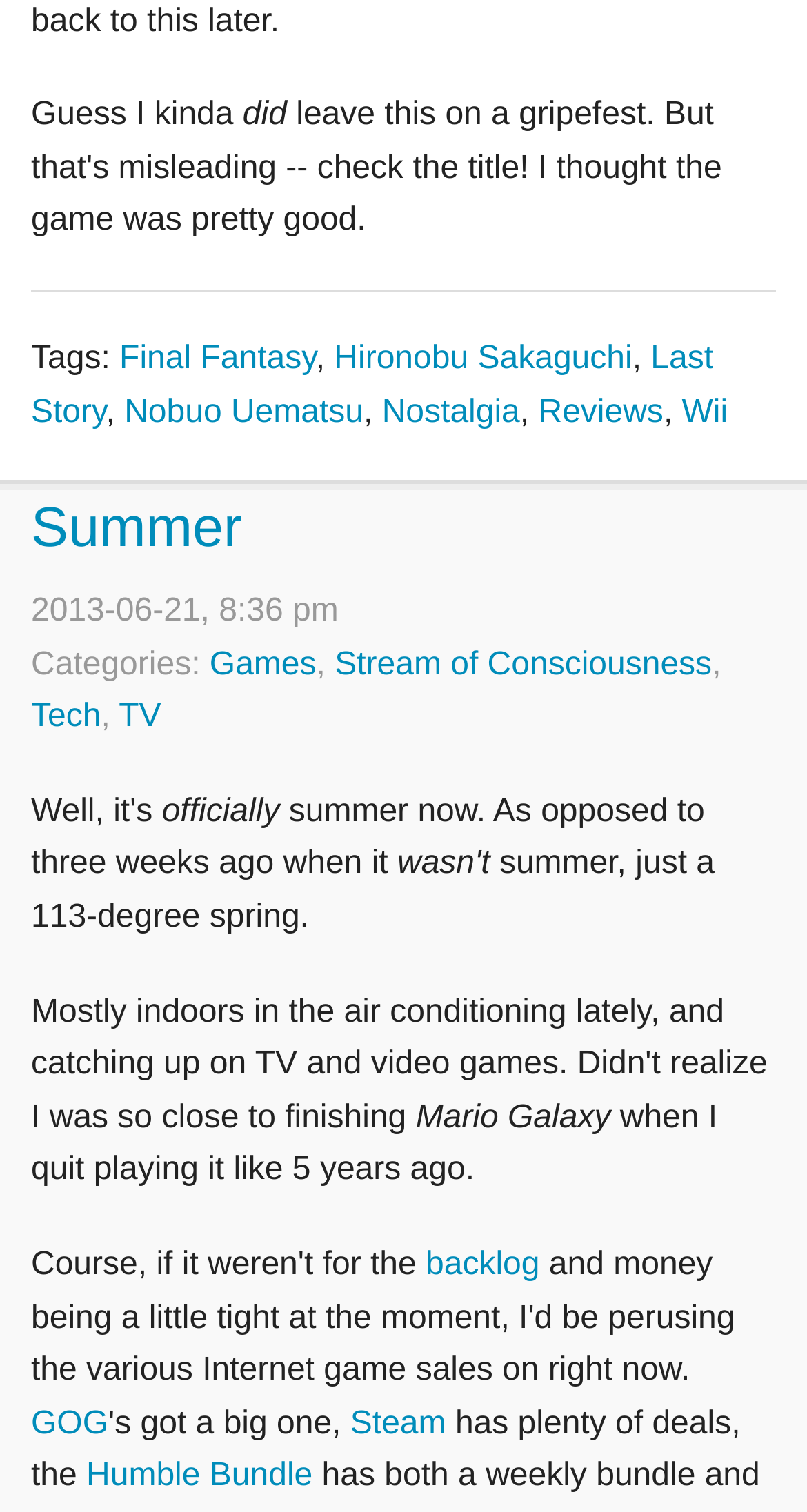Reply to the question below using a single word or brief phrase:
What is the name of the game mentioned?

Mario Galaxy